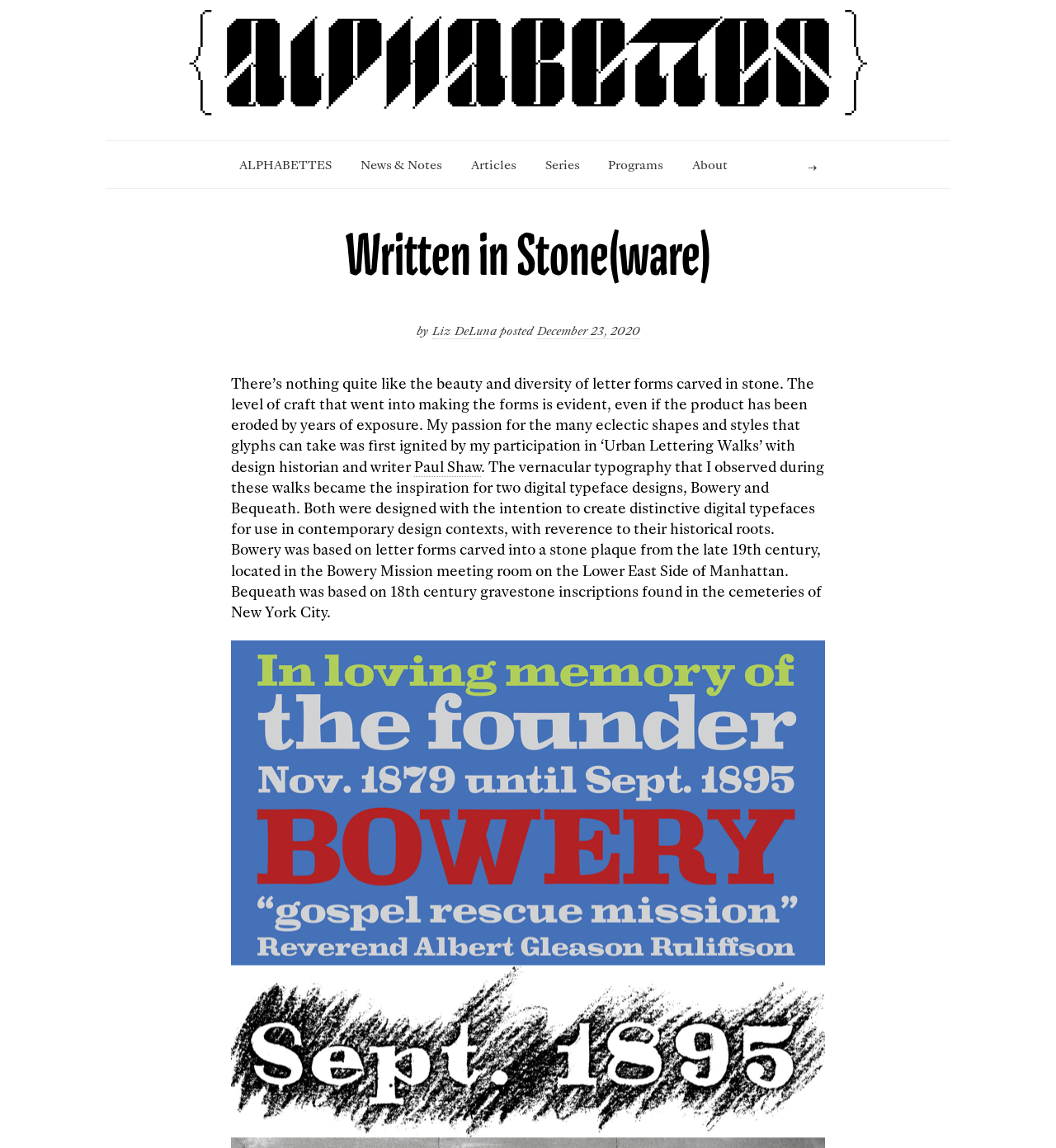Could you find the bounding box coordinates of the clickable area to complete this instruction: "Read the article by Liz DeLuna"?

[0.409, 0.28, 0.47, 0.295]